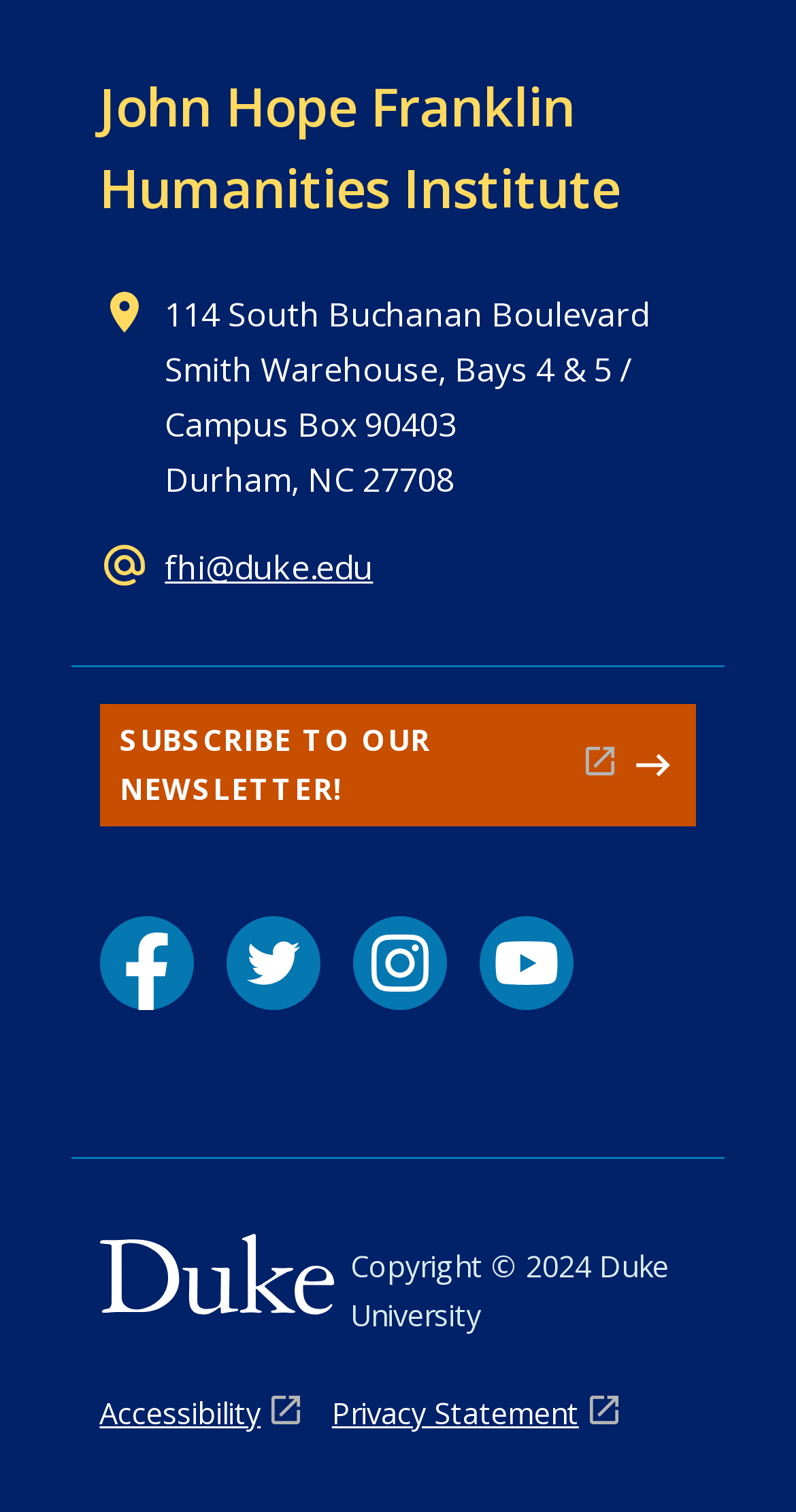Using a single word or phrase, answer the following question: 
How many social media links are on the webpage?

5